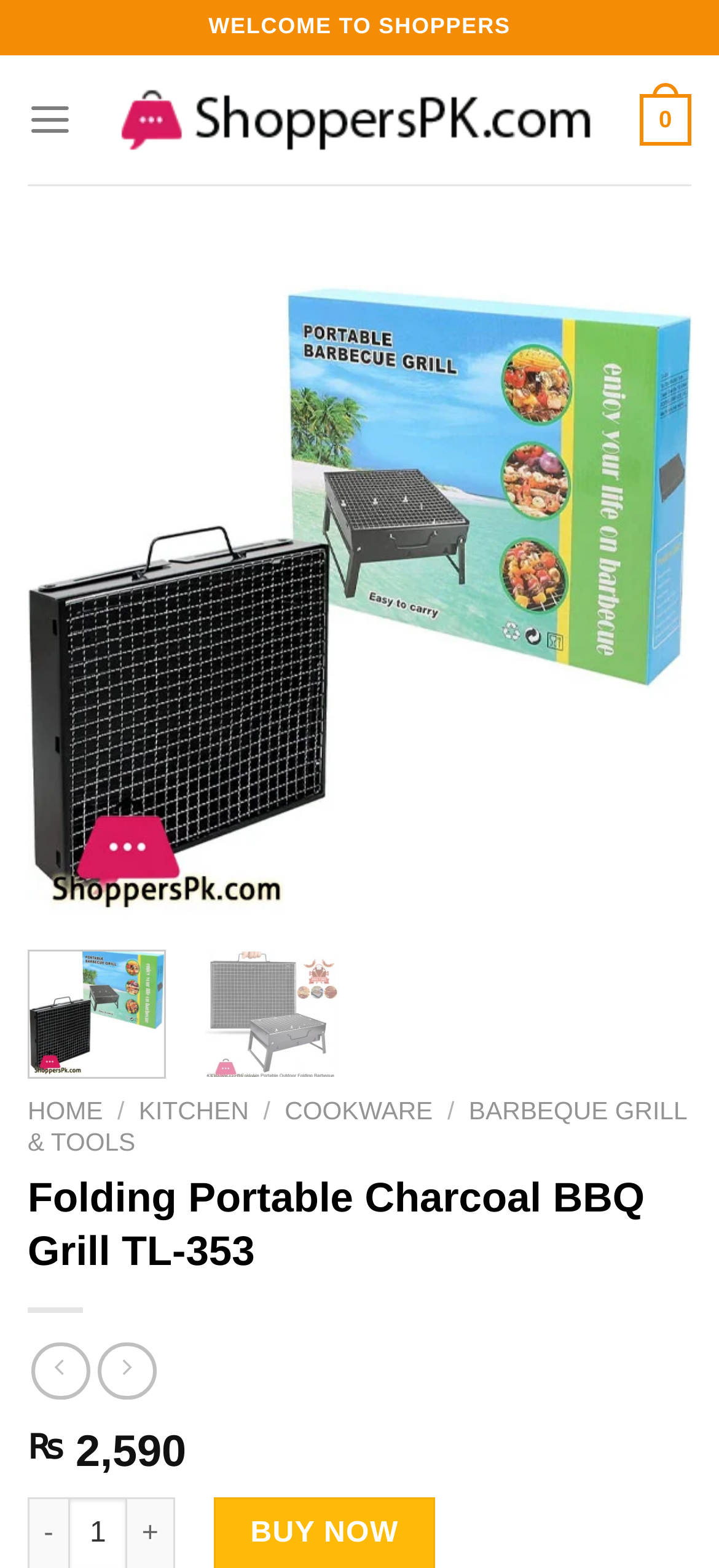What category is the product under?
Answer the question with as much detail as possible.

The category of the product can be determined by looking at the links at the top of the webpage, which include 'HOME', 'KITCHEN', 'COOKWARE', and 'BARBEQUE GRILL & TOOLS', and the product is listed under the 'BARBEQUE GRILL & TOOLS' category.